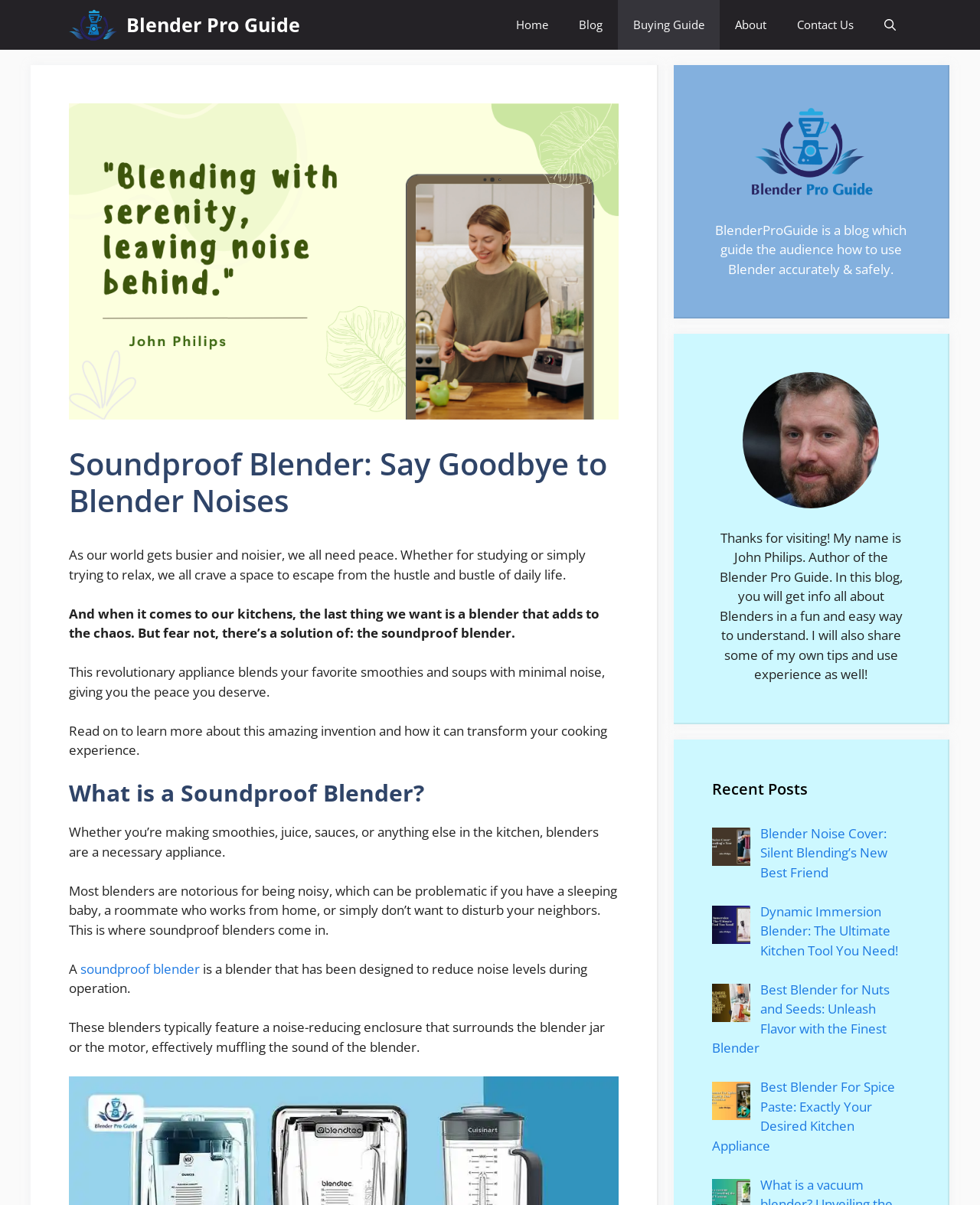What is the benefit of using a soundproof blender?
Provide a thorough and detailed answer to the question.

According to the webpage, using a soundproof blender can provide peace in the kitchen, which is especially important for people who want to minimize noise disturbance while cooking.